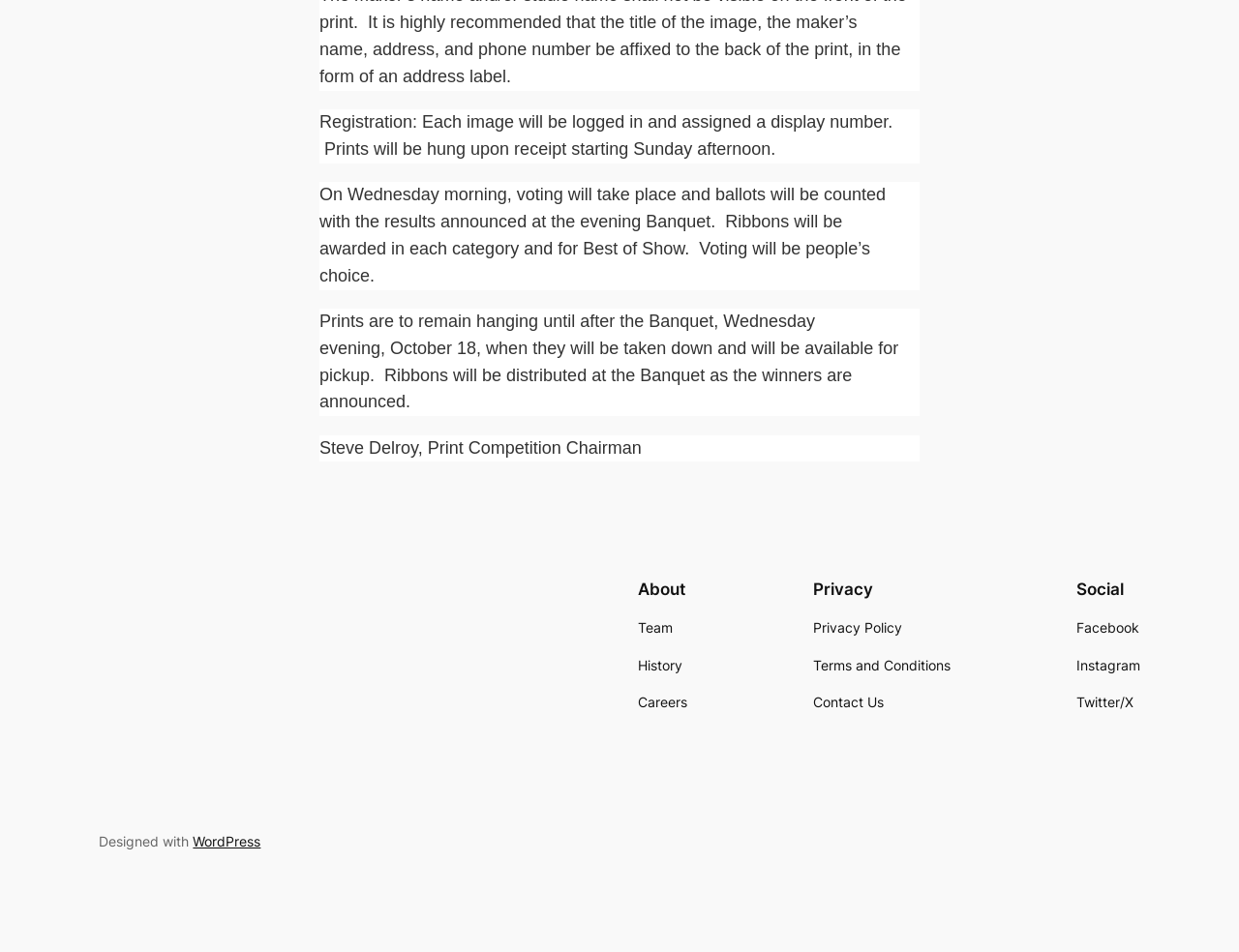Please identify the bounding box coordinates of the clickable region that I should interact with to perform the following instruction: "Visit WordPress". The coordinates should be expressed as four float numbers between 0 and 1, i.e., [left, top, right, bottom].

[0.156, 0.875, 0.21, 0.892]